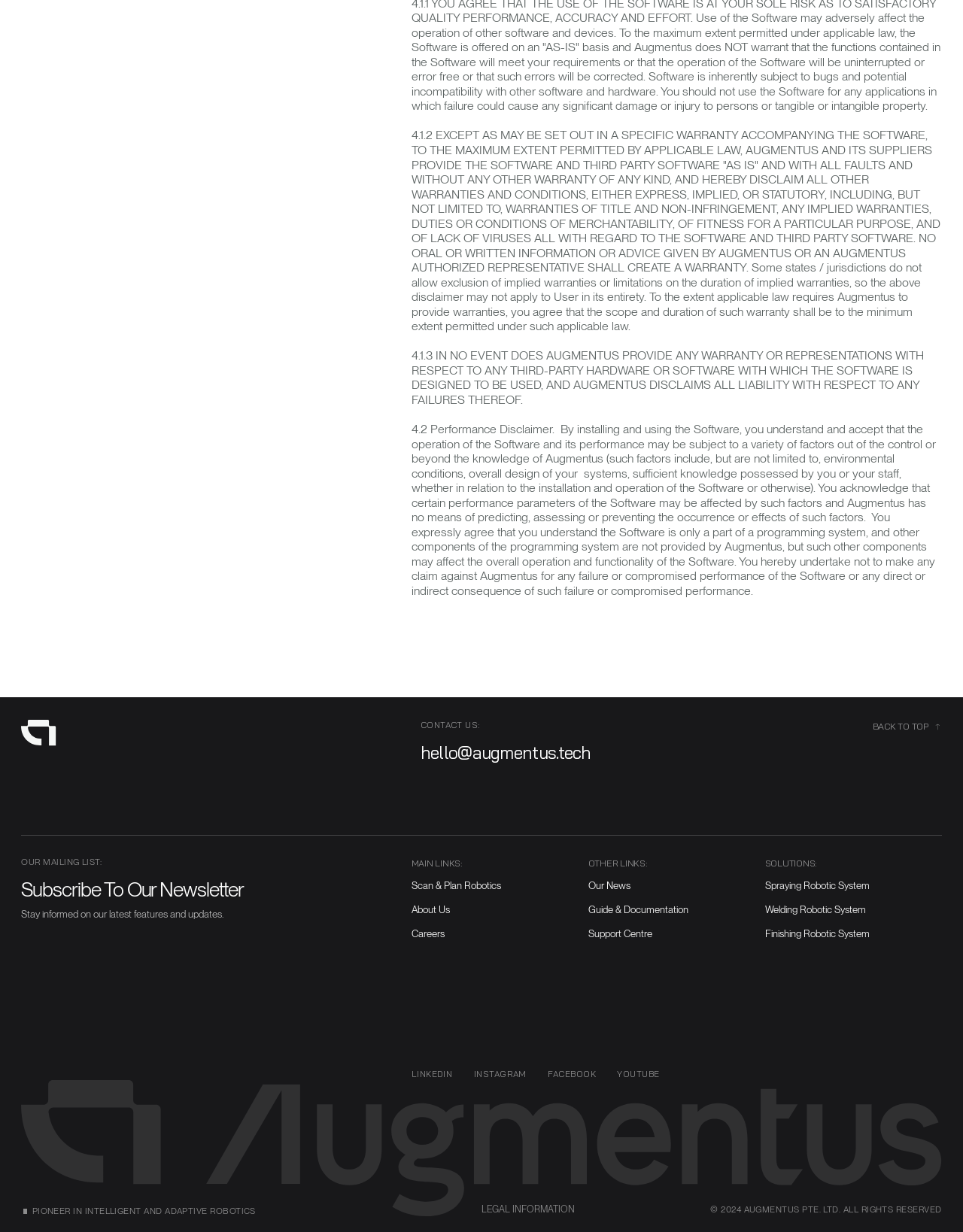Can you determine the bounding box coordinates of the area that needs to be clicked to fulfill the following instruction: "Click the 'back to top' button"?

[0.906, 0.584, 0.978, 0.595]